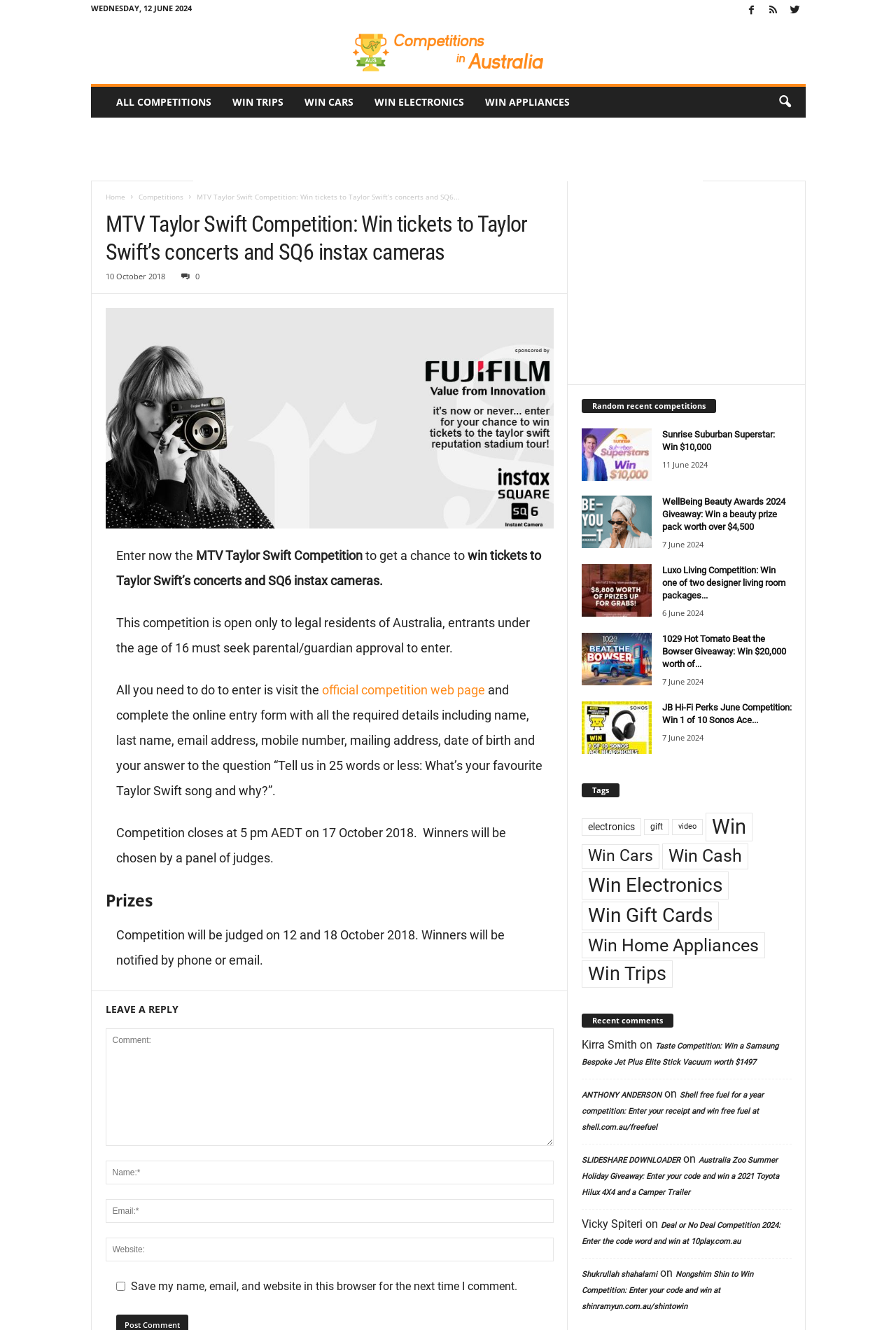Respond to the question below with a concise word or phrase:
How many designer living room packages can be won in the Luxo Living Competition?

two